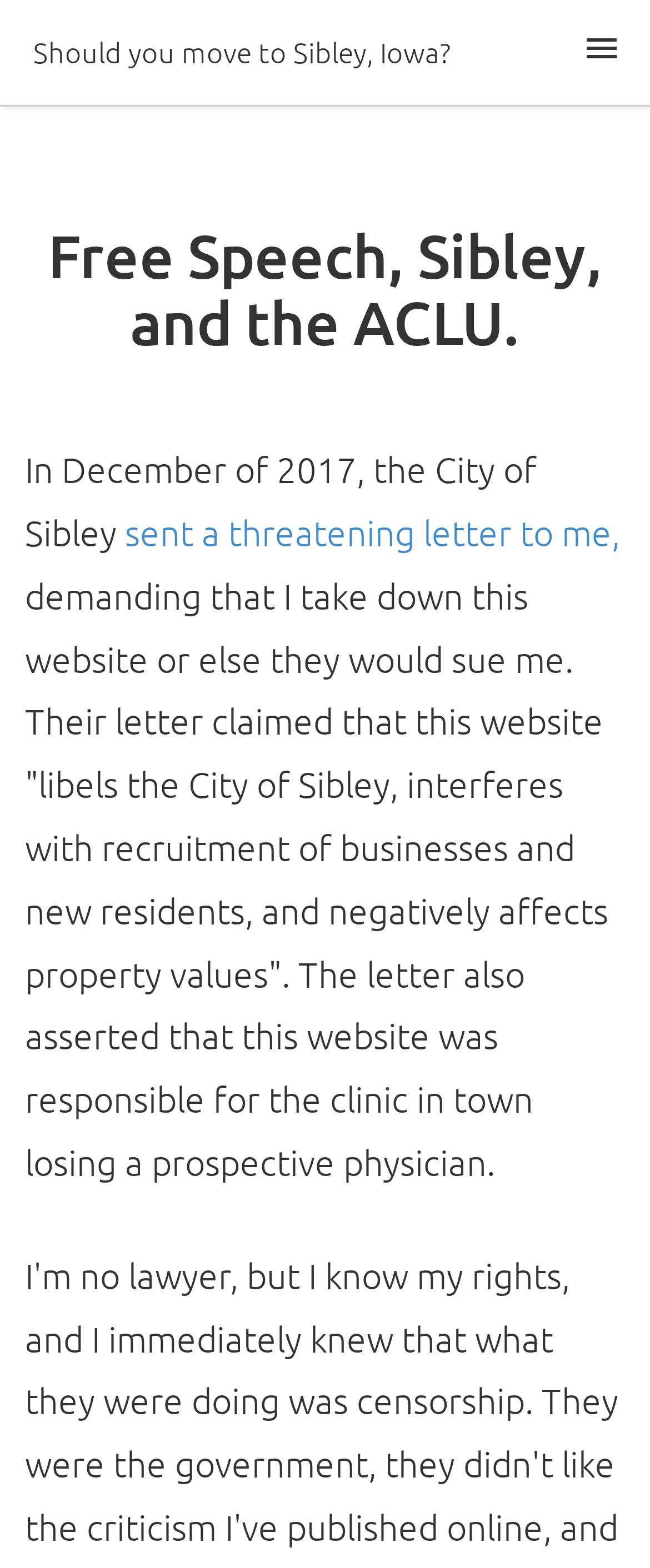What was the City of Sibley's threat to the author?
Kindly give a detailed and elaborate answer to the question.

The City of Sibley sent a threatening letter to the author, demanding that the author take down this website or else the city would sue the author, as stated in the StaticText element.